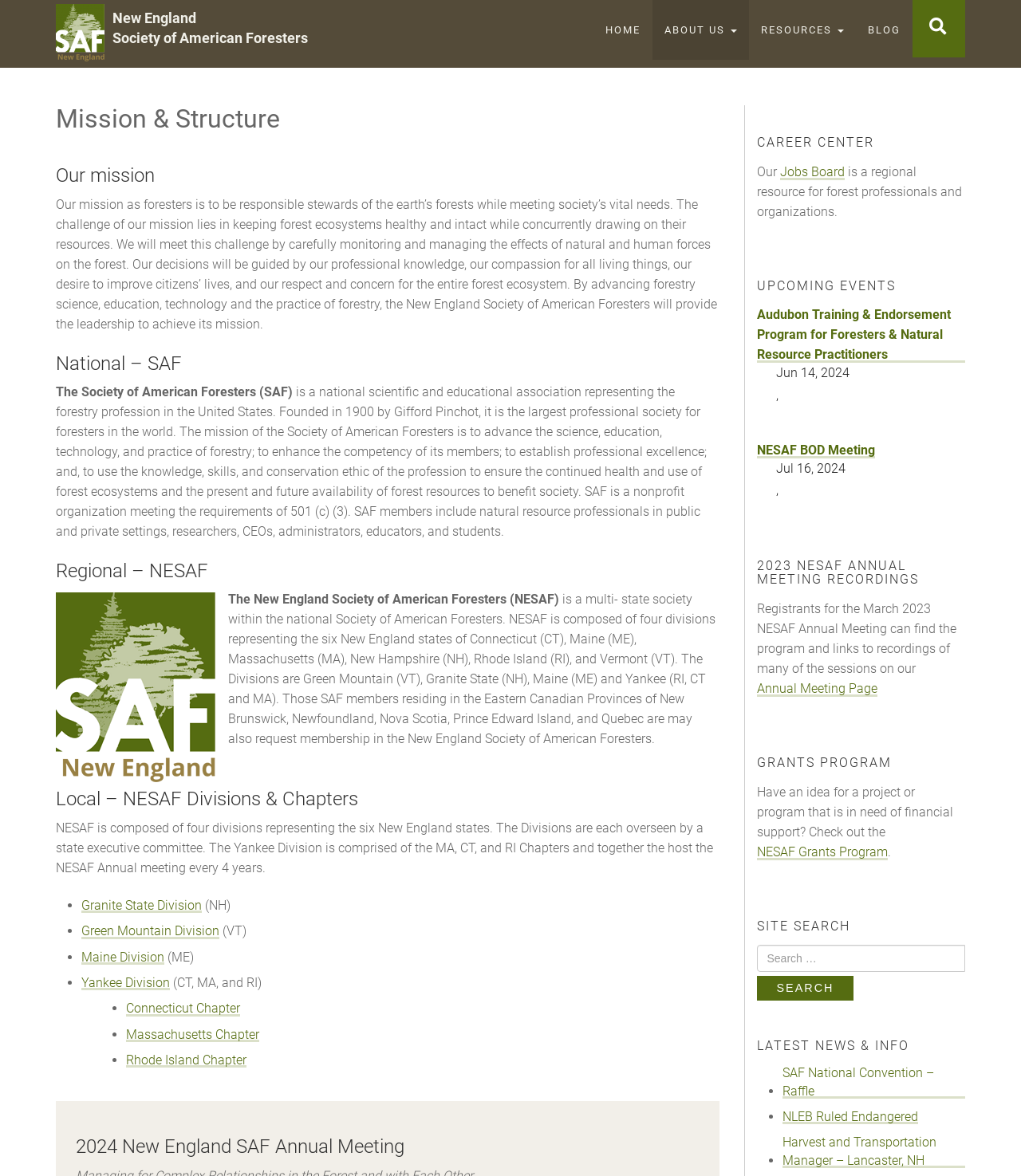Please specify the bounding box coordinates for the clickable region that will help you carry out the instruction: "view UPCOMING EVENTS".

[0.741, 0.237, 0.877, 0.249]